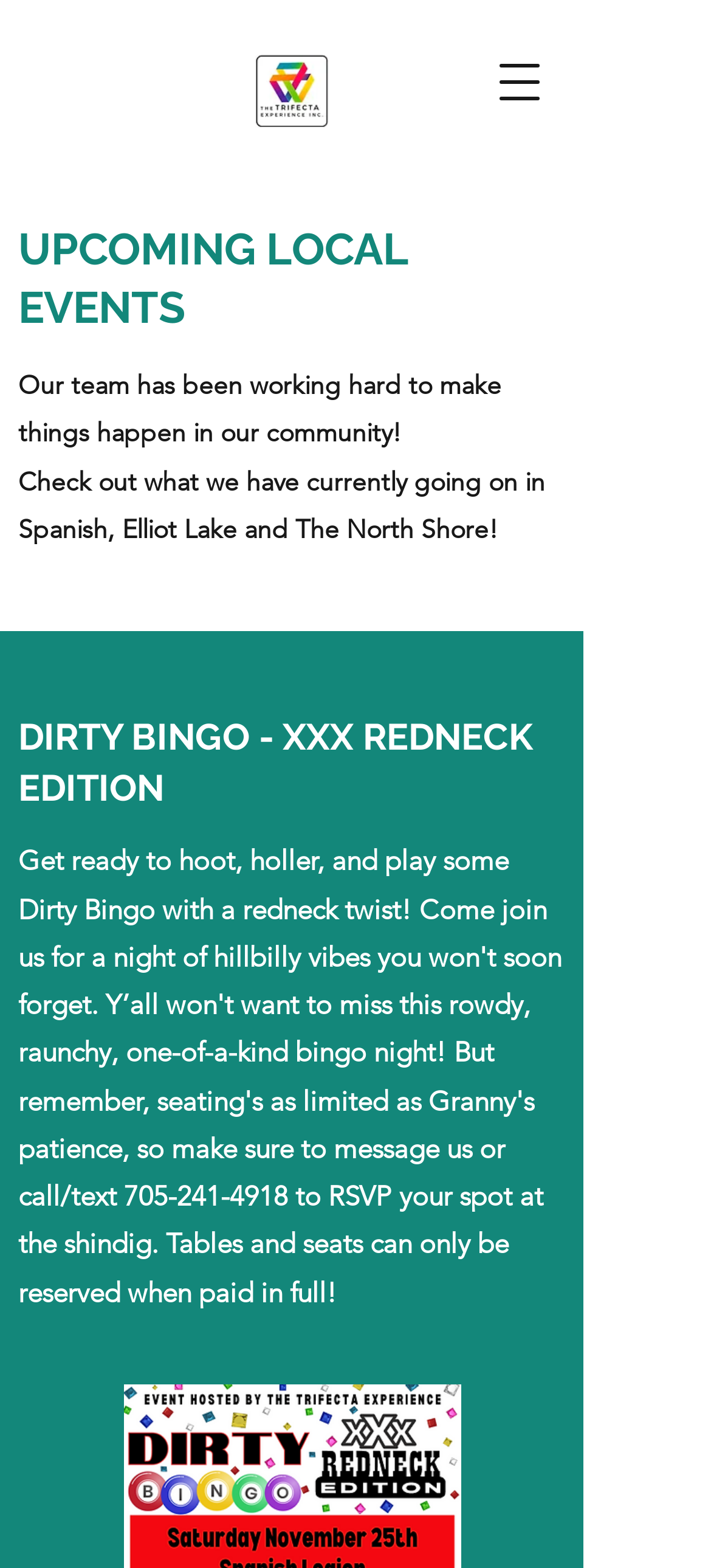Please provide a detailed answer to the question below by examining the image:
What is required to reserve a table or seat?

I found a static text element that says 'Tables and seats can only be reserved when paid in full!', which suggests that full payment is required to reserve a table or seat.